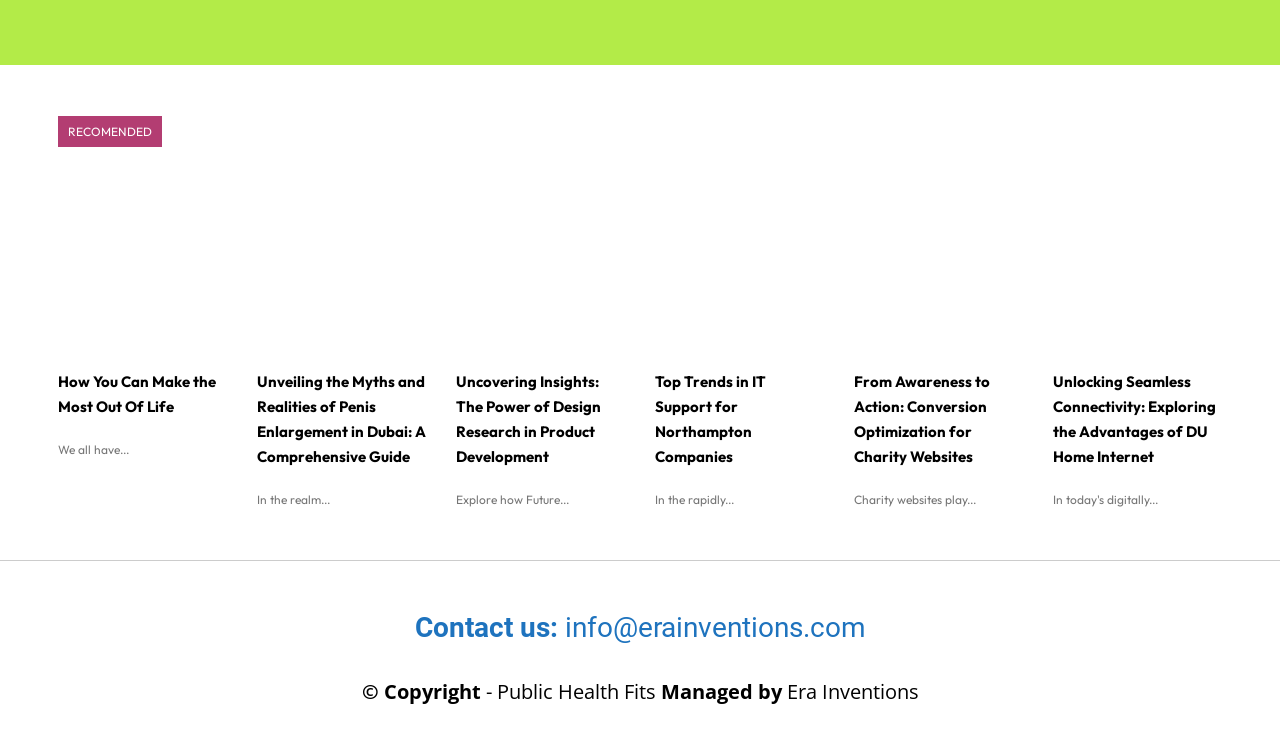Please specify the coordinates of the bounding box for the element that should be clicked to carry out this instruction: "Check 'Top Trends in IT Support for Northampton Companies'". The coordinates must be four float numbers between 0 and 1, formatted as [left, top, right, bottom].

[0.512, 0.229, 0.644, 0.475]